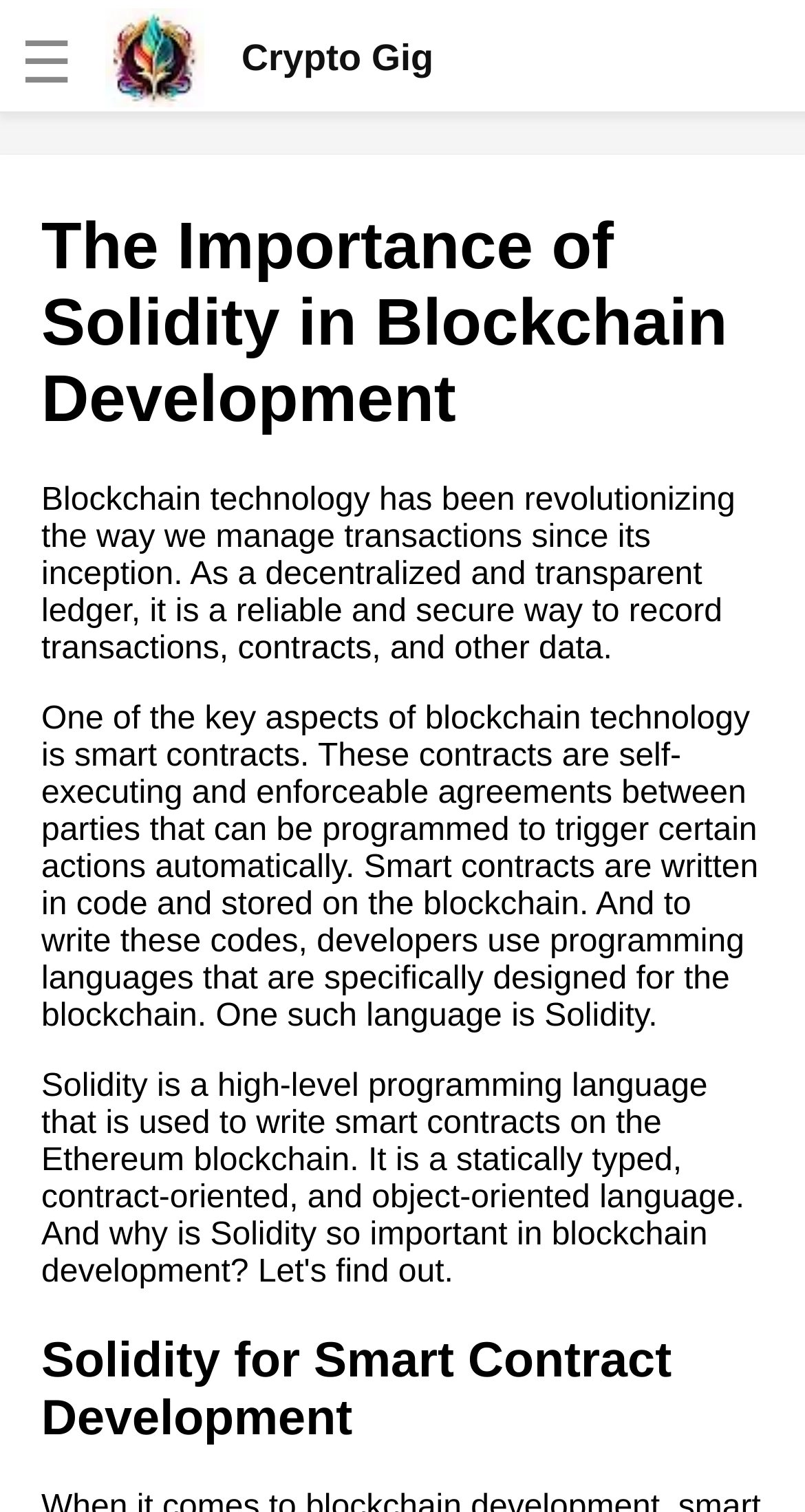Based on the element description, predict the bounding box coordinates (top-left x, top-left y, bottom-right x, bottom-right y) for the UI element in the screenshot: parent_node: ☰

[0.01, 0.004, 0.044, 0.022]